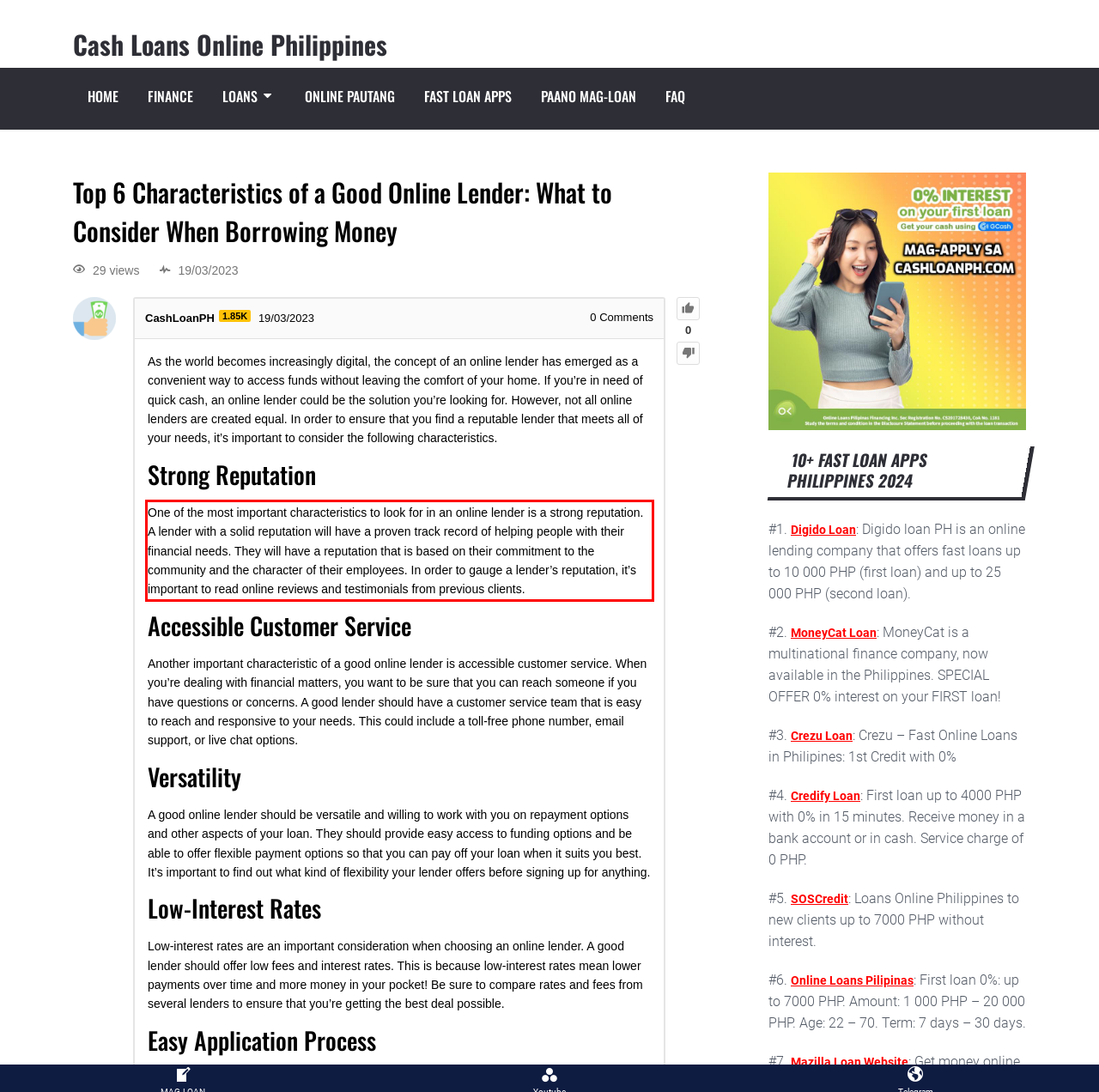Examine the webpage screenshot, find the red bounding box, and extract the text content within this marked area.

One of the most important characteristics to look for in an online lender is a strong reputation. A lender with a solid reputation will have a proven track record of helping people with their financial needs. They will have a reputation that is based on their commitment to the community and the character of their employees. In order to gauge a lender’s reputation, it’s important to read online reviews and testimonials from previous clients.